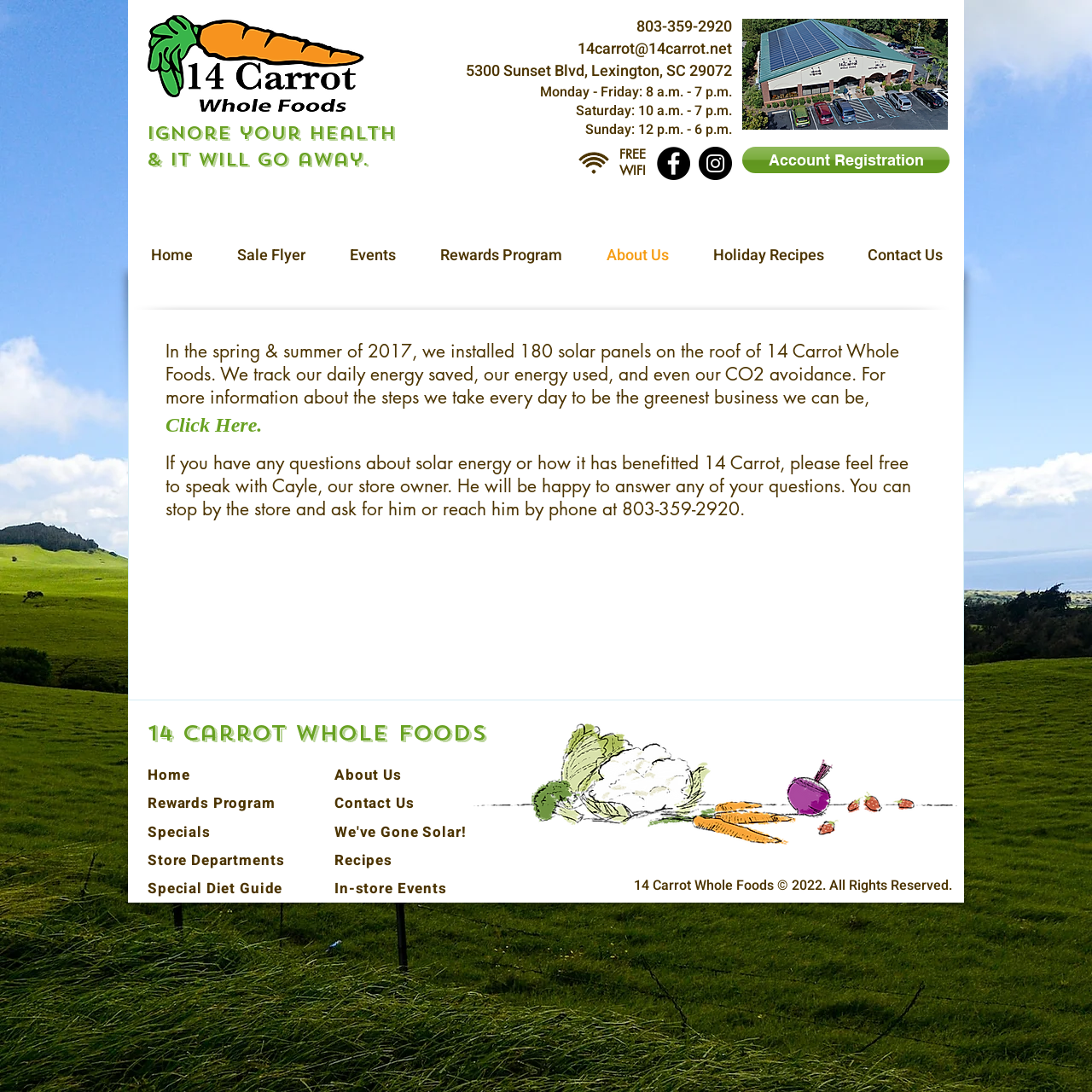What is the name of the store owner who can answer questions about solar energy?
Please give a well-detailed answer to the question.

I found the name of the store owner by reading the StaticText element that mentions 'Cayle, our store owner' who can answer questions about solar energy.